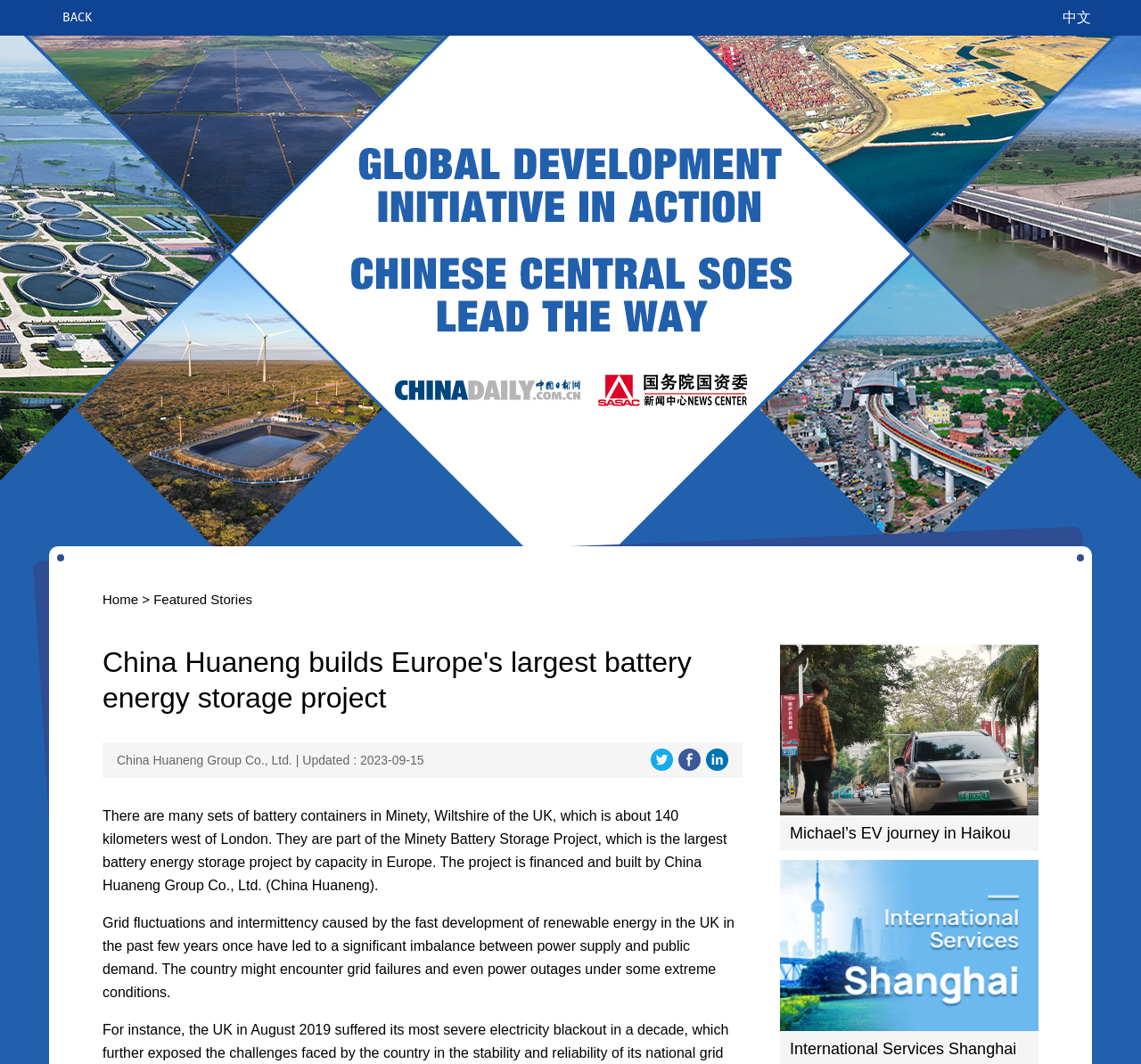Specify the bounding box coordinates of the element's area that should be clicked to execute the given instruction: "visit home page". The coordinates should be four float numbers between 0 and 1, i.e., [left, top, right, bottom].

[0.09, 0.556, 0.121, 0.57]